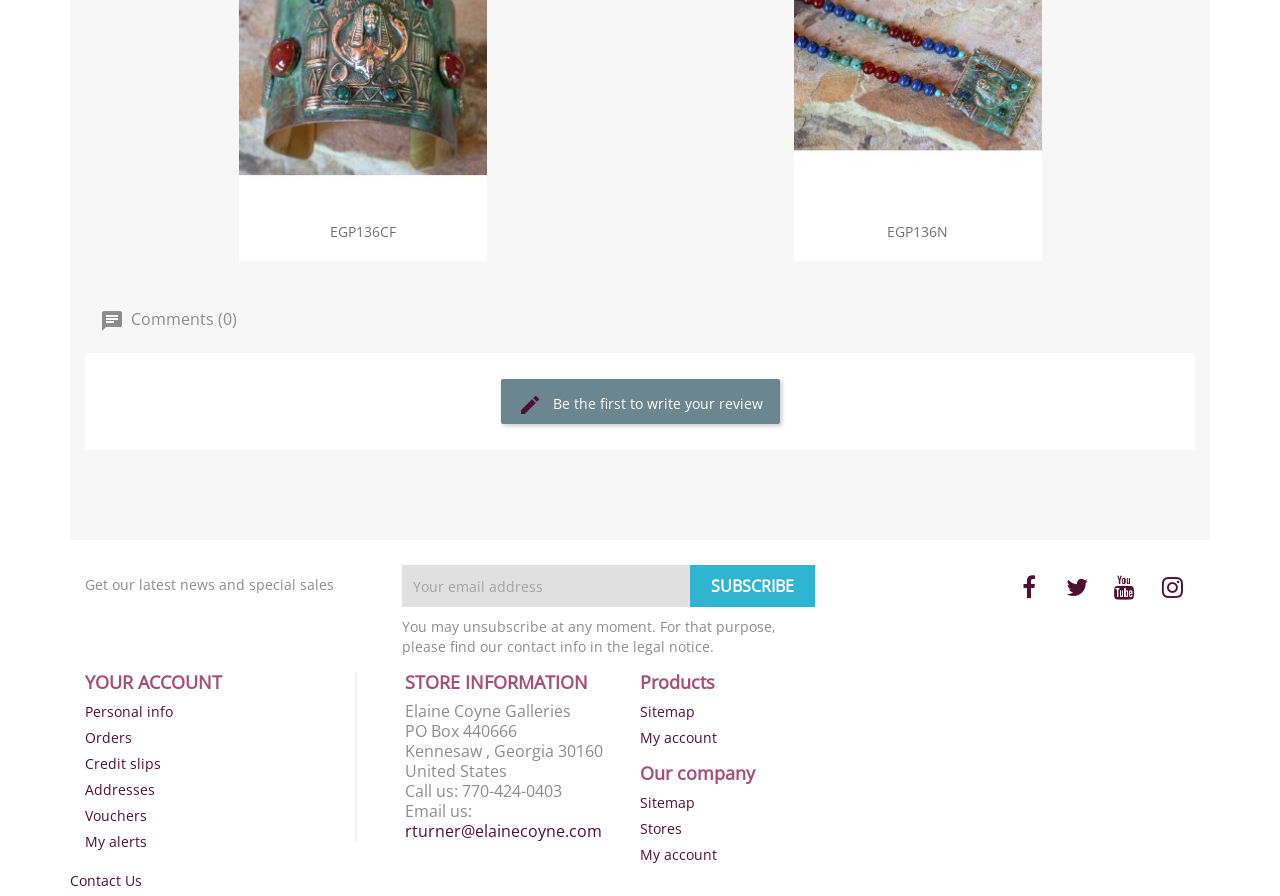Identify the bounding box for the given UI element using the description provided. Coordinates should be in the format (top-left x, top-left y, bottom-right x, bottom-right y) and must be between 0 and 1. Here is the description: rturner@elainecoyne.com

[0.316, 0.915, 0.47, 0.94]